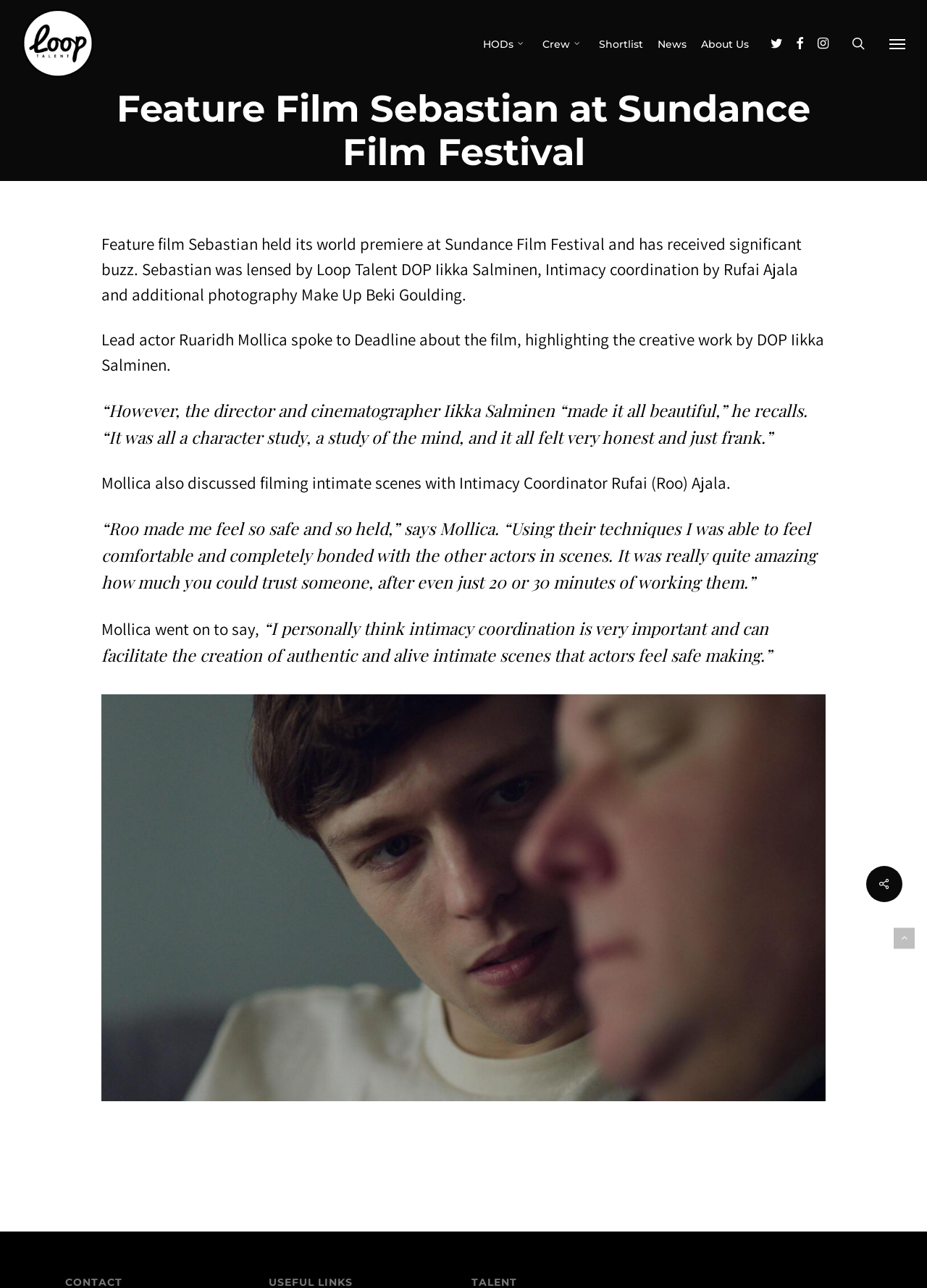What is the main title displayed on this webpage?

Feature Film Sebastian at Sundance Film Festival